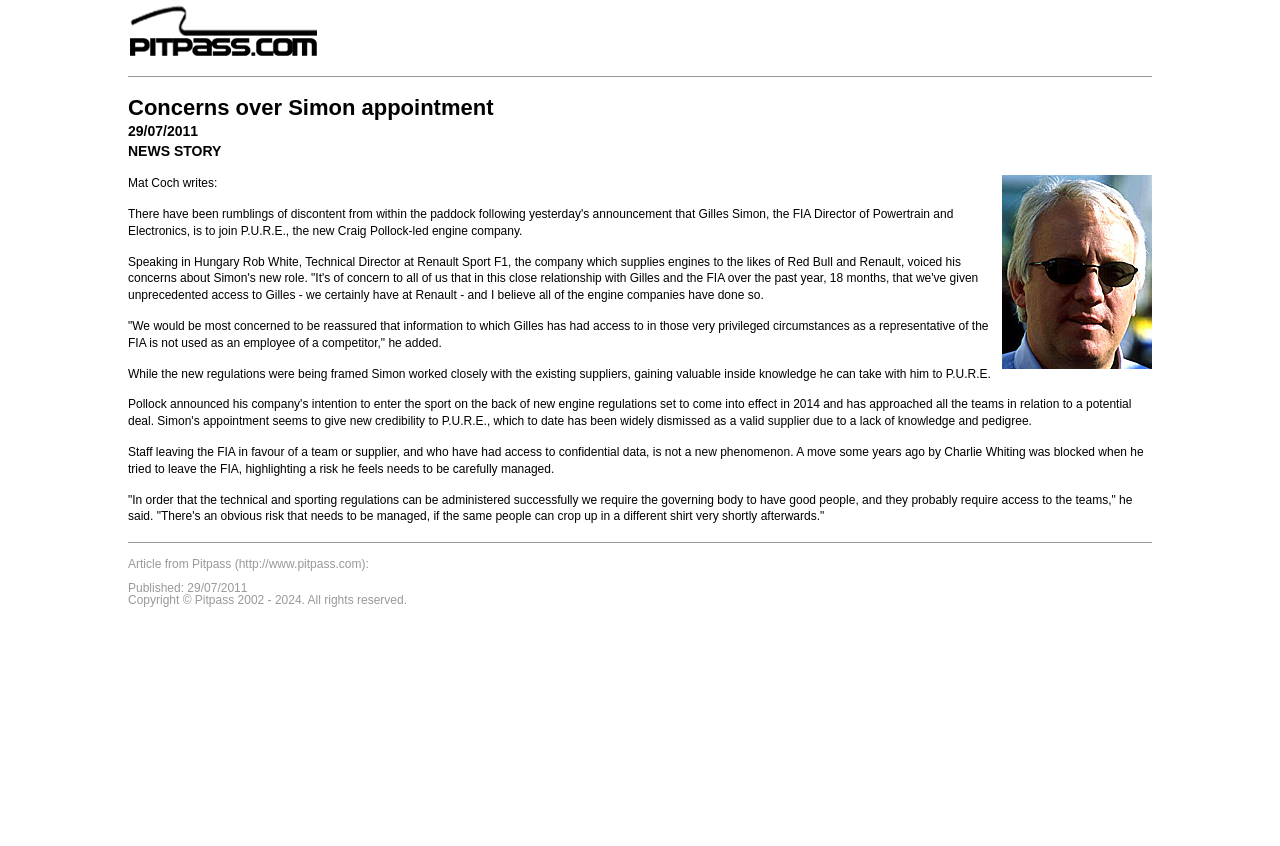What is the concern about Gilles Simon's new role?
Please use the image to deliver a detailed and complete answer.

I found the concern about Gilles Simon's new role by reading the article content, specifically the quote from Rob White 'We would be most concerned to be reassured that information to which Gilles has had access to in those very privileged circumstances as a representative of the FIA is not used as an employee of a competitor...' which indicates that the concern is about the potential leak of confidential information.